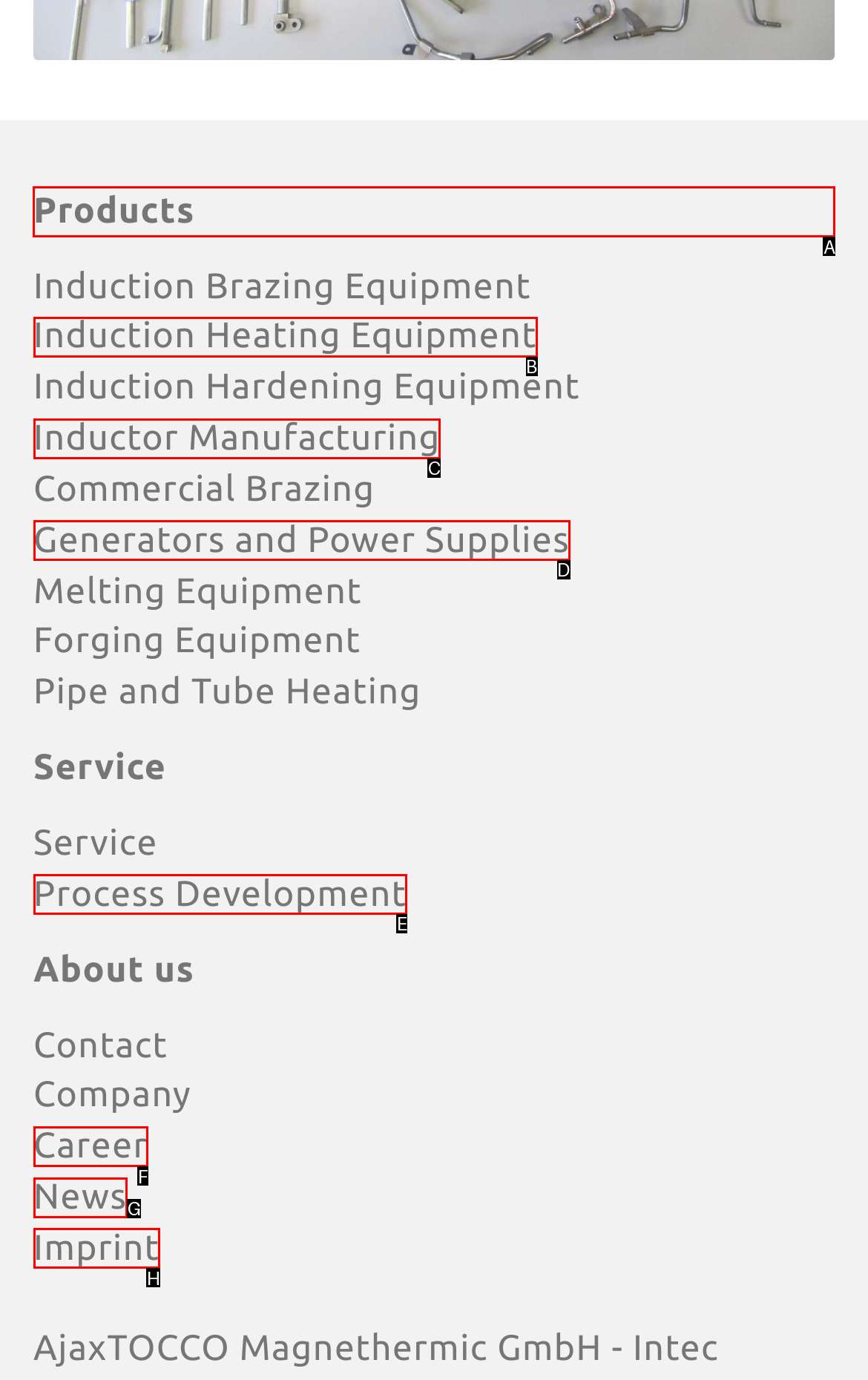Choose the letter of the option you need to click to Click on Products. Answer with the letter only.

A